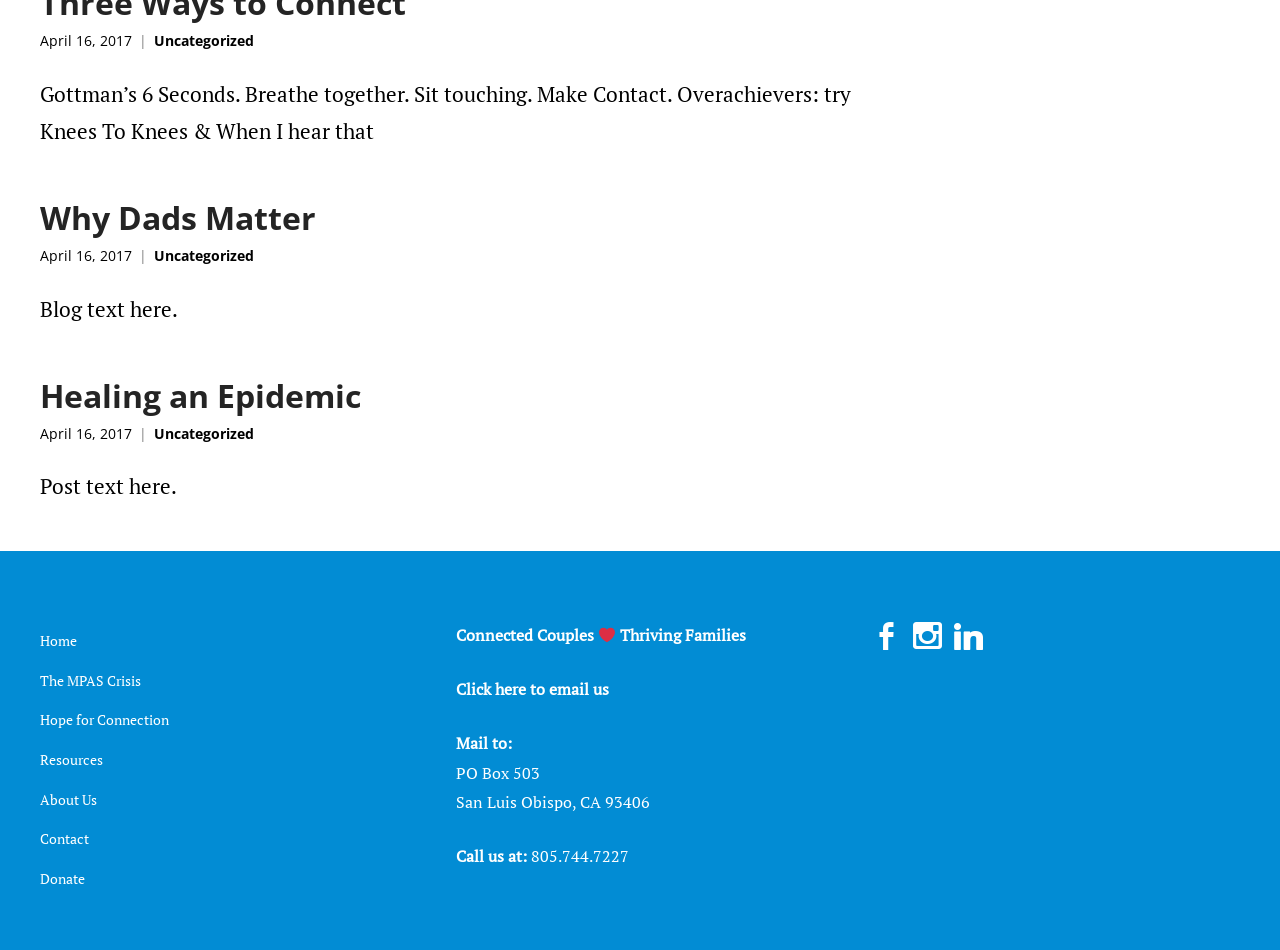Provide a brief response to the question below using one word or phrase:
How many navigation links are at the bottom of the page?

7